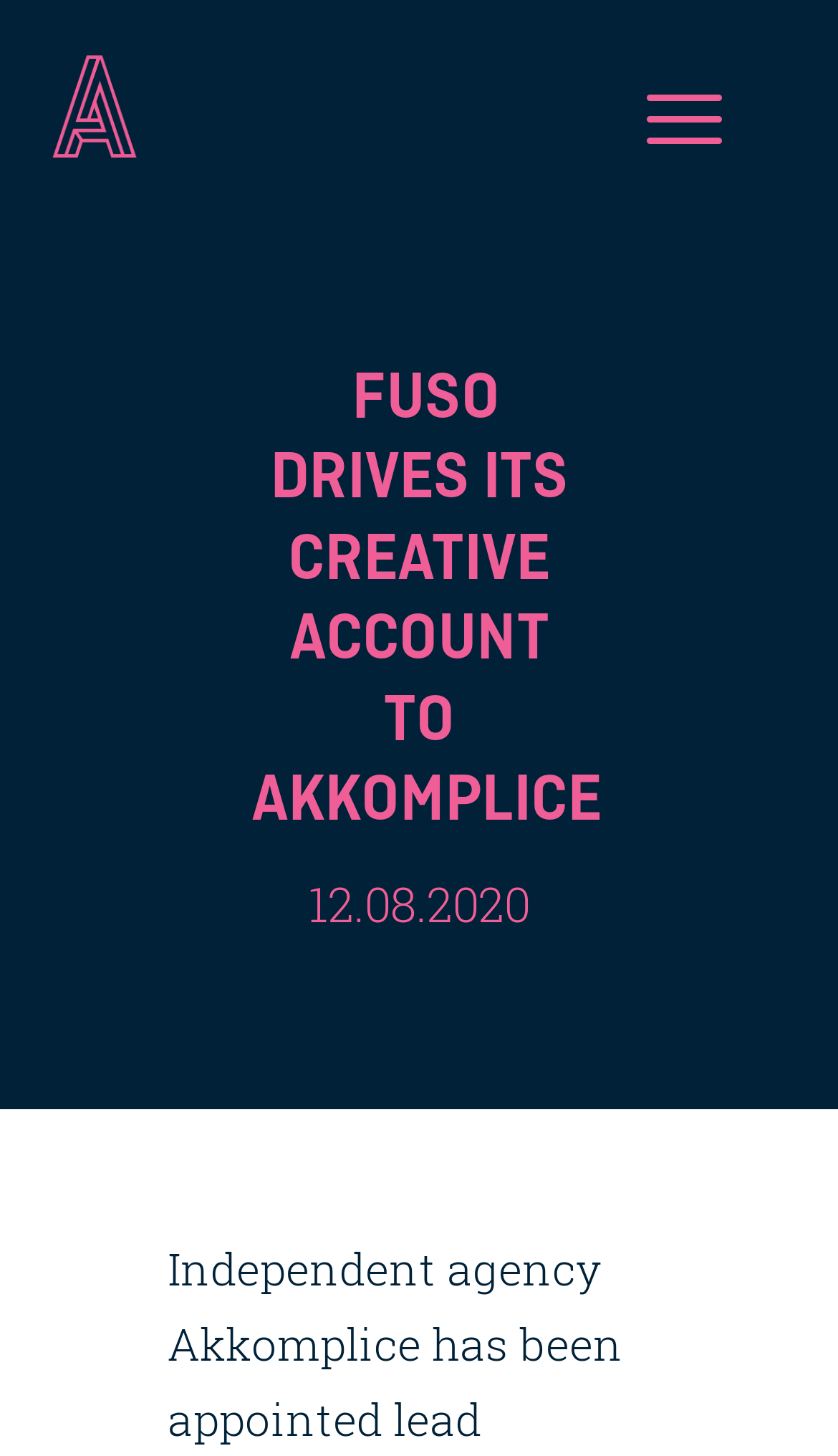What is the color of the icon?
Provide an in-depth and detailed explanation in response to the question.

The icon is described as 'A Icon_AKK Burnt Orange_PNG_LRG', which indicates that the icon is burnt orange in color.